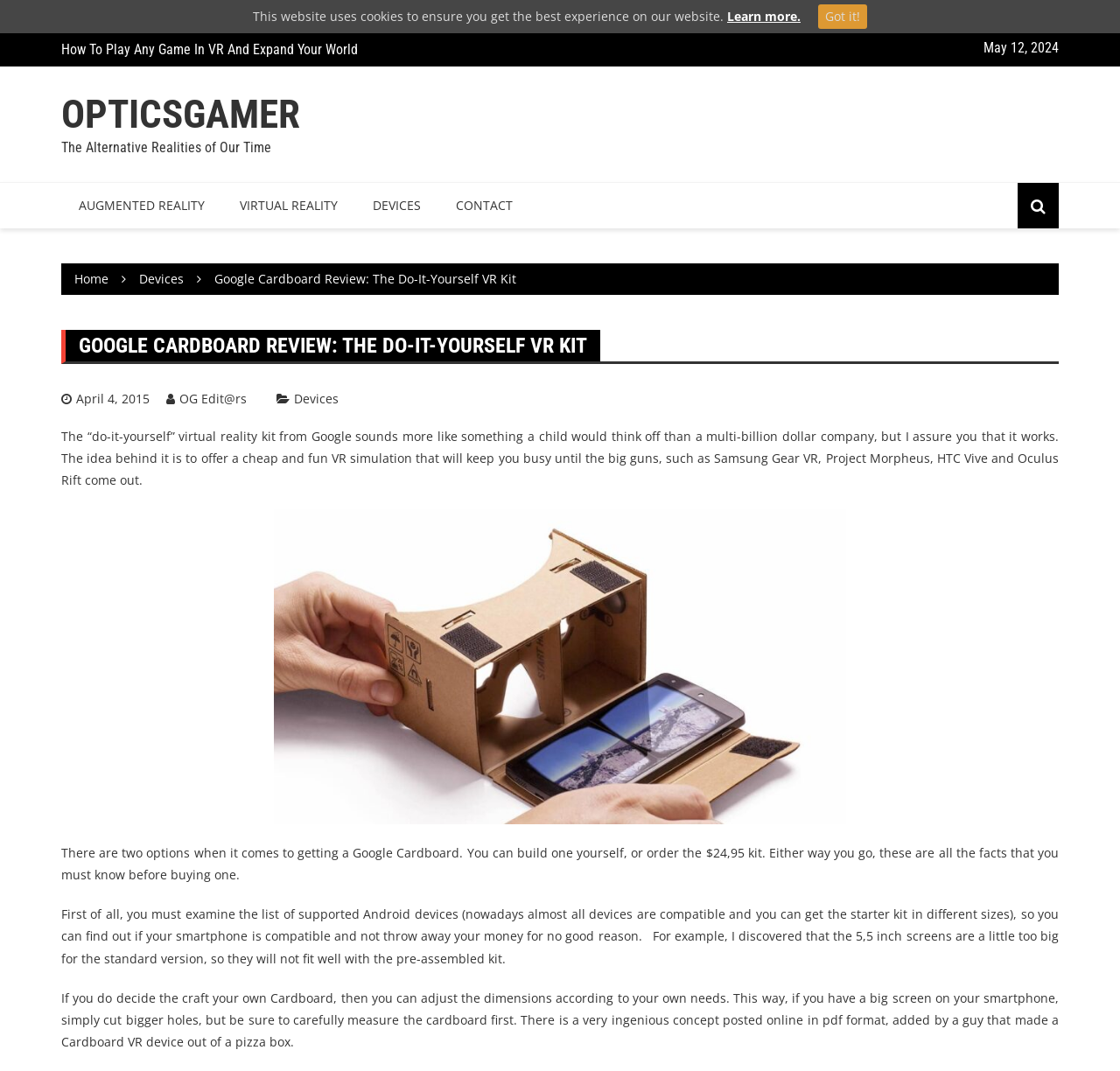Look at the image and write a detailed answer to the question: 
What is the name of the VR kit reviewed on this page?

I found the answer by looking at the heading 'GOOGLE CARDBOARD REVIEW: THE DO-IT-YOURSELF VR KIT' which is a sub-element of the link 'Google Cardboard Review: The Do-It-Yourself VR Kit'.